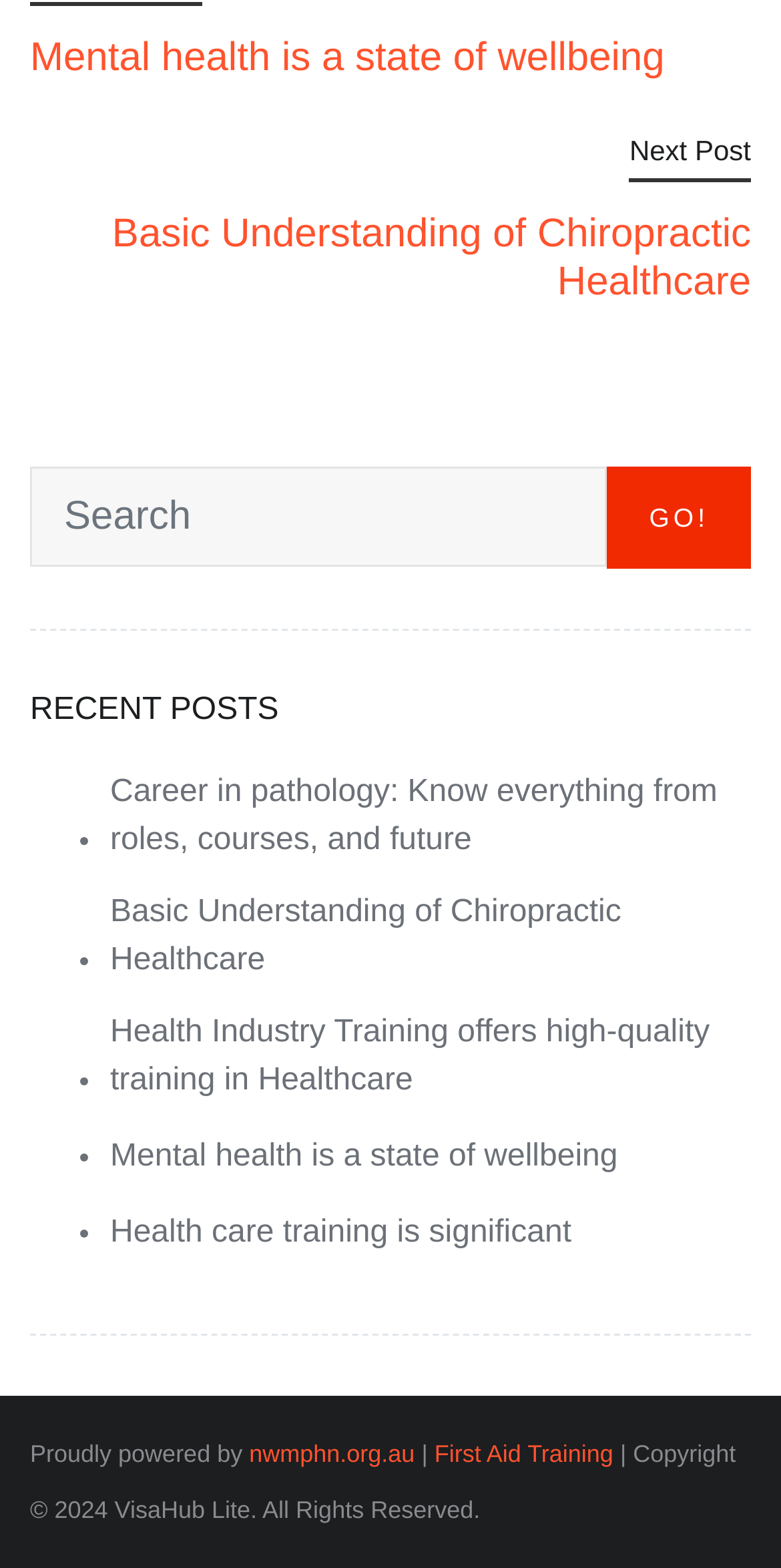Utilize the details in the image to thoroughly answer the following question: What is the text next to the search box?

I looked at the static text element next to the textbox and found that it says 'Search for:'.